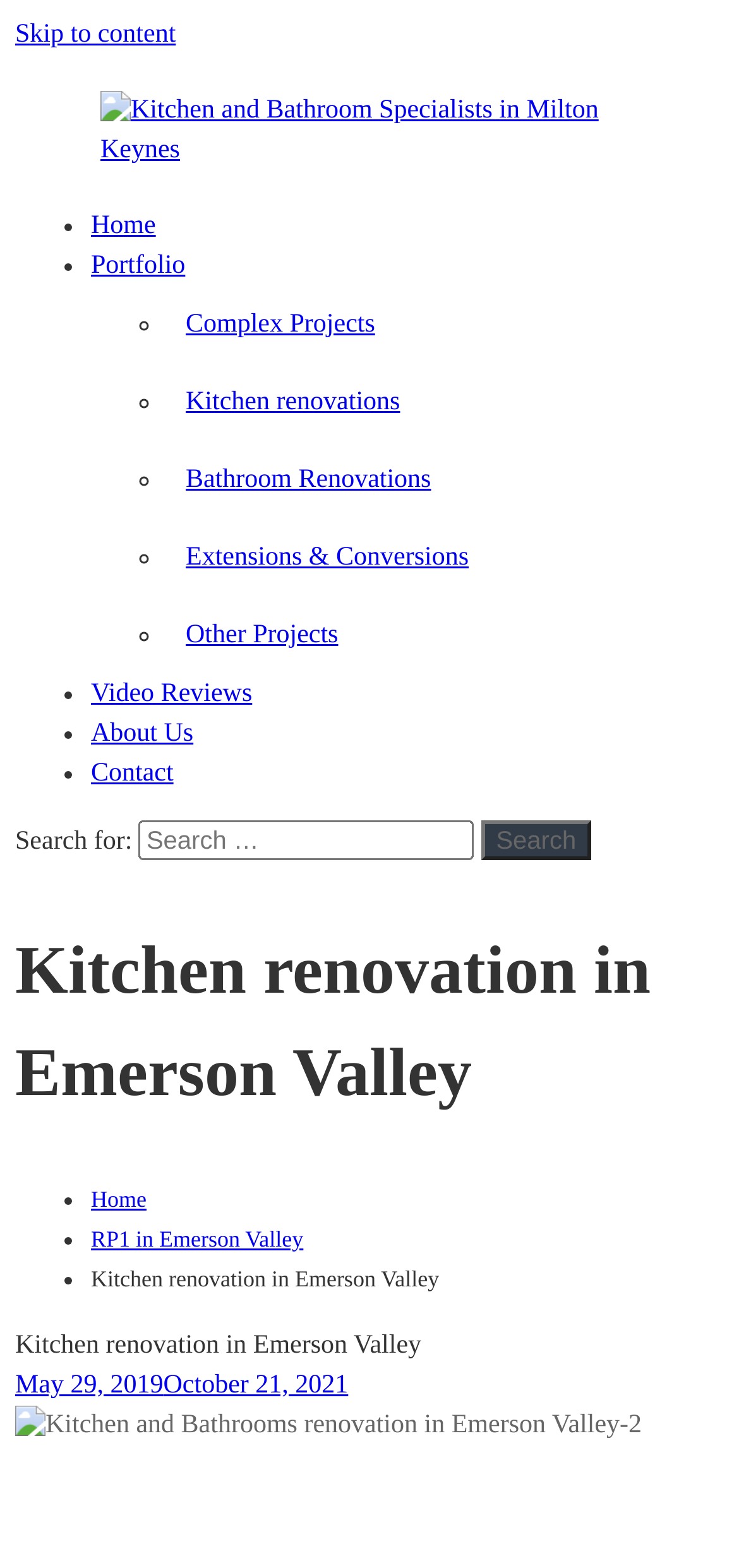Determine the bounding box coordinates of the region that needs to be clicked to achieve the task: "Click on 'Skip to content'".

[0.021, 0.013, 0.238, 0.031]